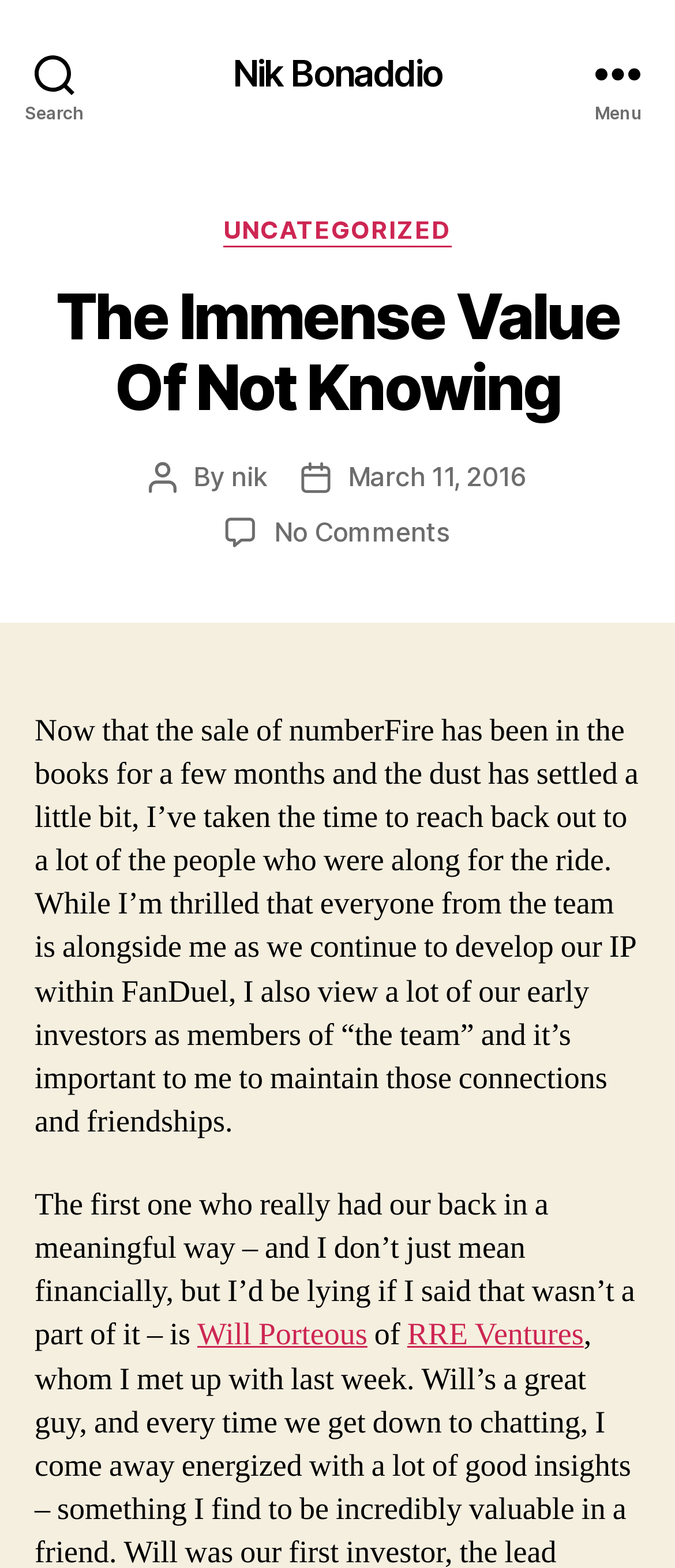Determine the bounding box coordinates of the region to click in order to accomplish the following instruction: "Read the post by nik". Provide the coordinates as four float numbers between 0 and 1, specifically [left, top, right, bottom].

[0.343, 0.293, 0.395, 0.314]